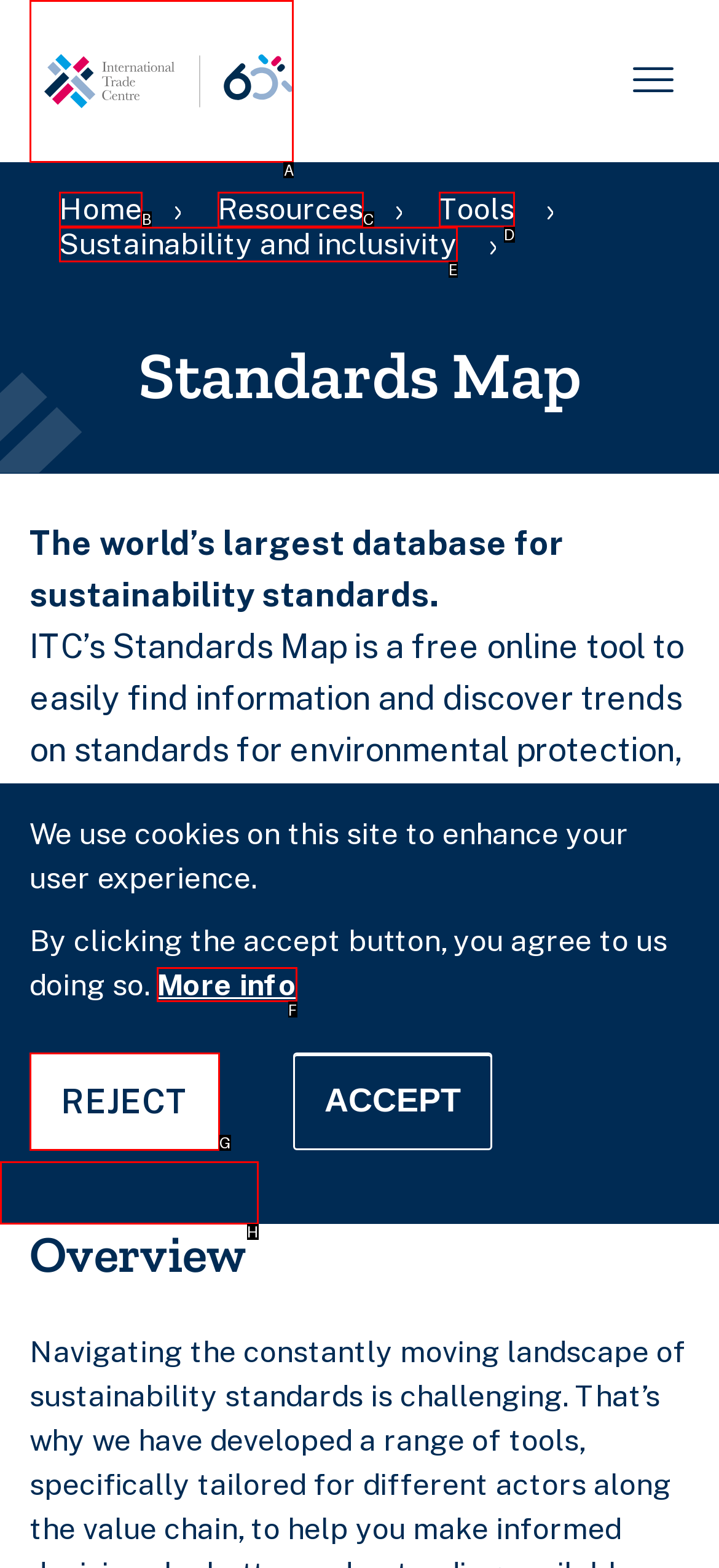Among the marked elements in the screenshot, which letter corresponds to the UI element needed for the task: Click the 'More info' link?

F